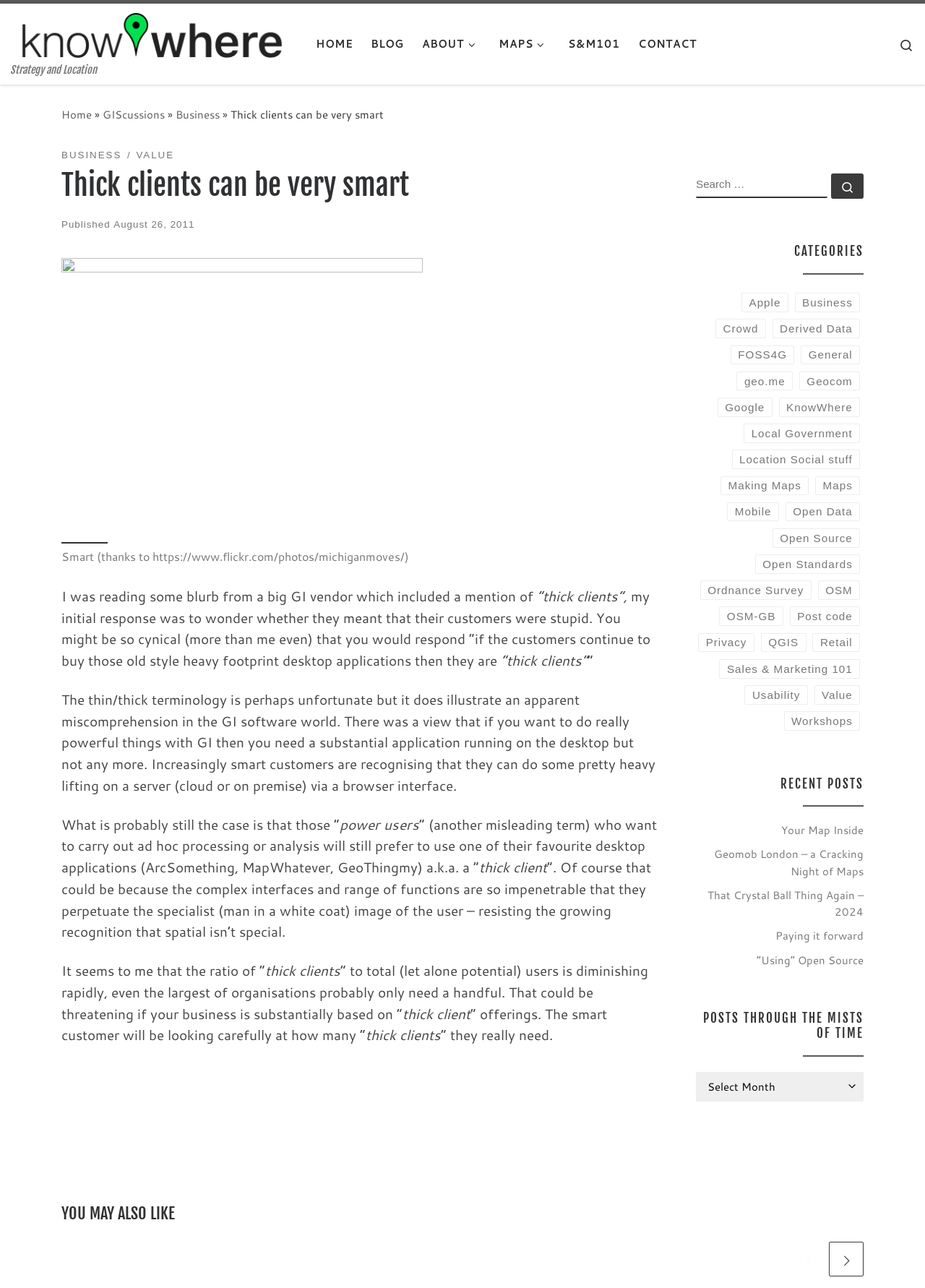Please find the bounding box coordinates of the element that must be clicked to perform the given instruction: "Click on the 'BLOG' link". The coordinates should be four float numbers from 0 to 1, i.e., [left, top, right, bottom].

[0.396, 0.022, 0.442, 0.046]